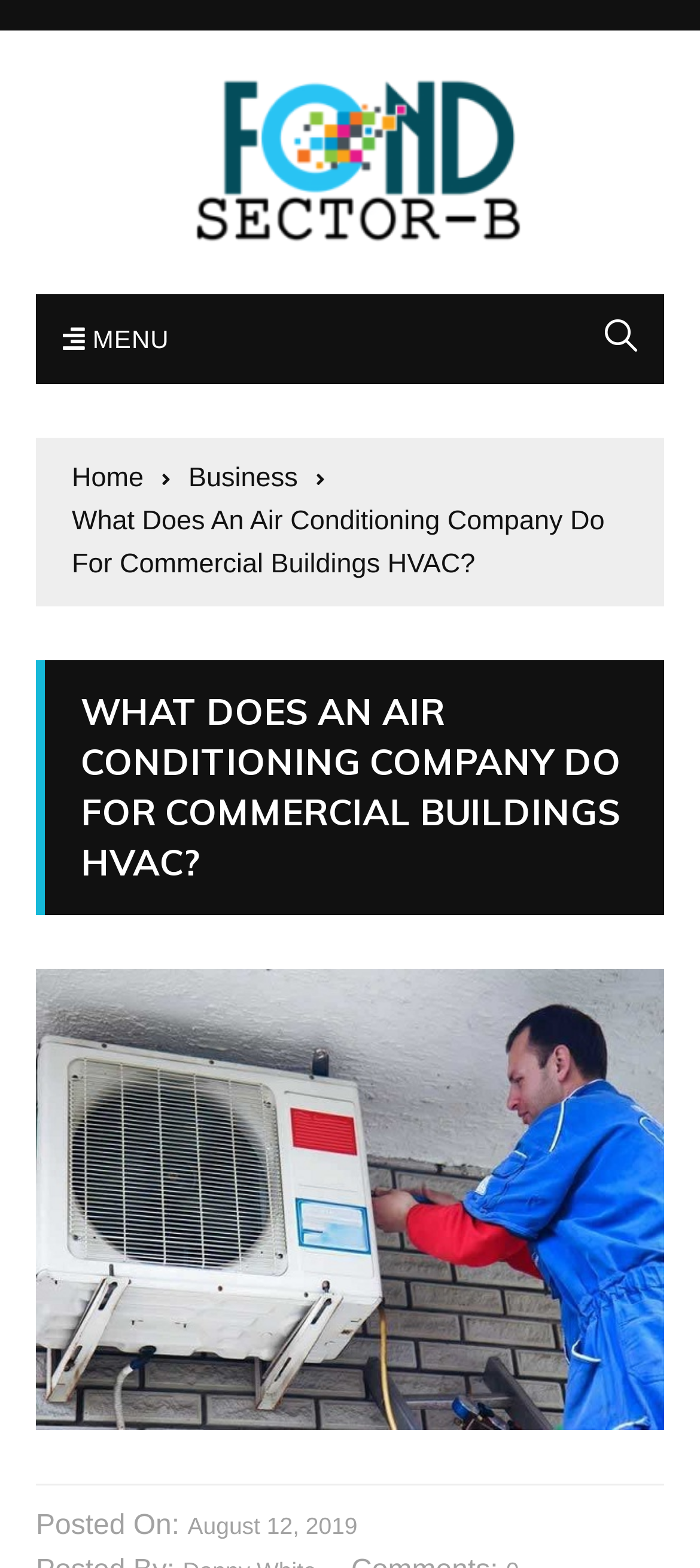Locate the UI element described as follows: "August 12, 2019". Return the bounding box coordinates as four float numbers between 0 and 1 in the order [left, top, right, bottom].

[0.268, 0.962, 0.511, 0.986]